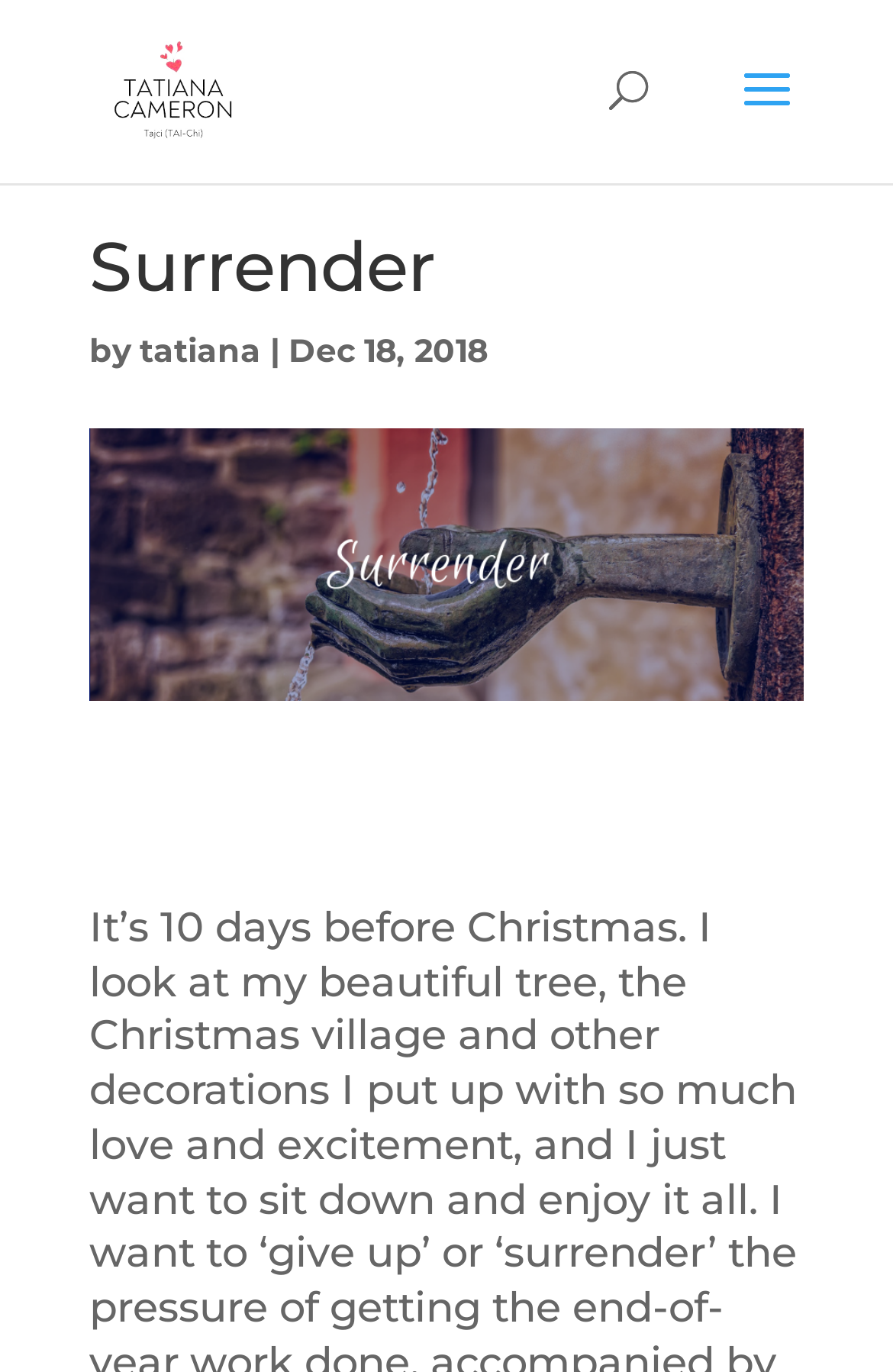Reply to the question with a single word or phrase:
What is the author's nickname?

Tajci